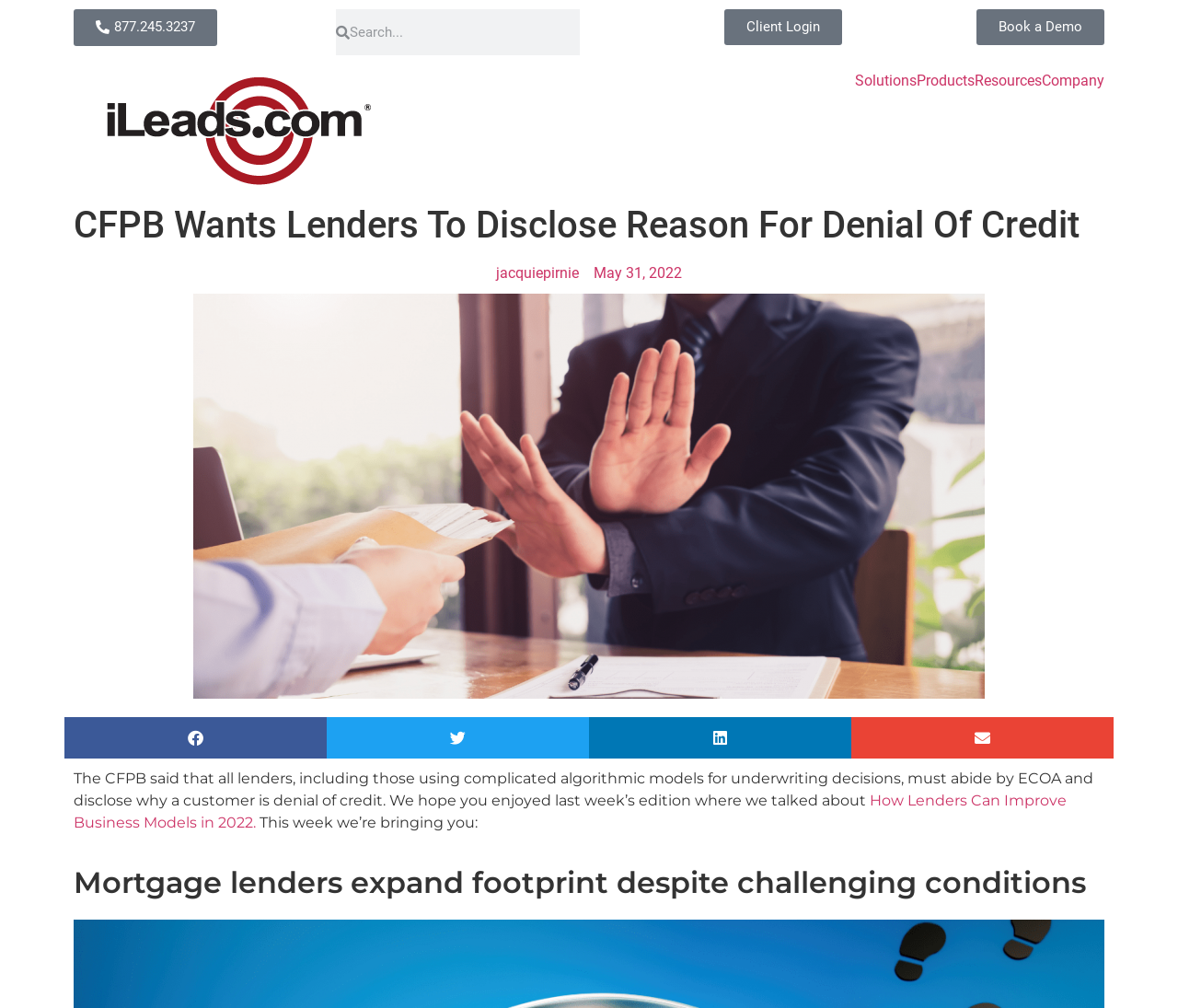Who is the author of the article?
Please provide a single word or phrase as your answer based on the image.

jacquiepirnie